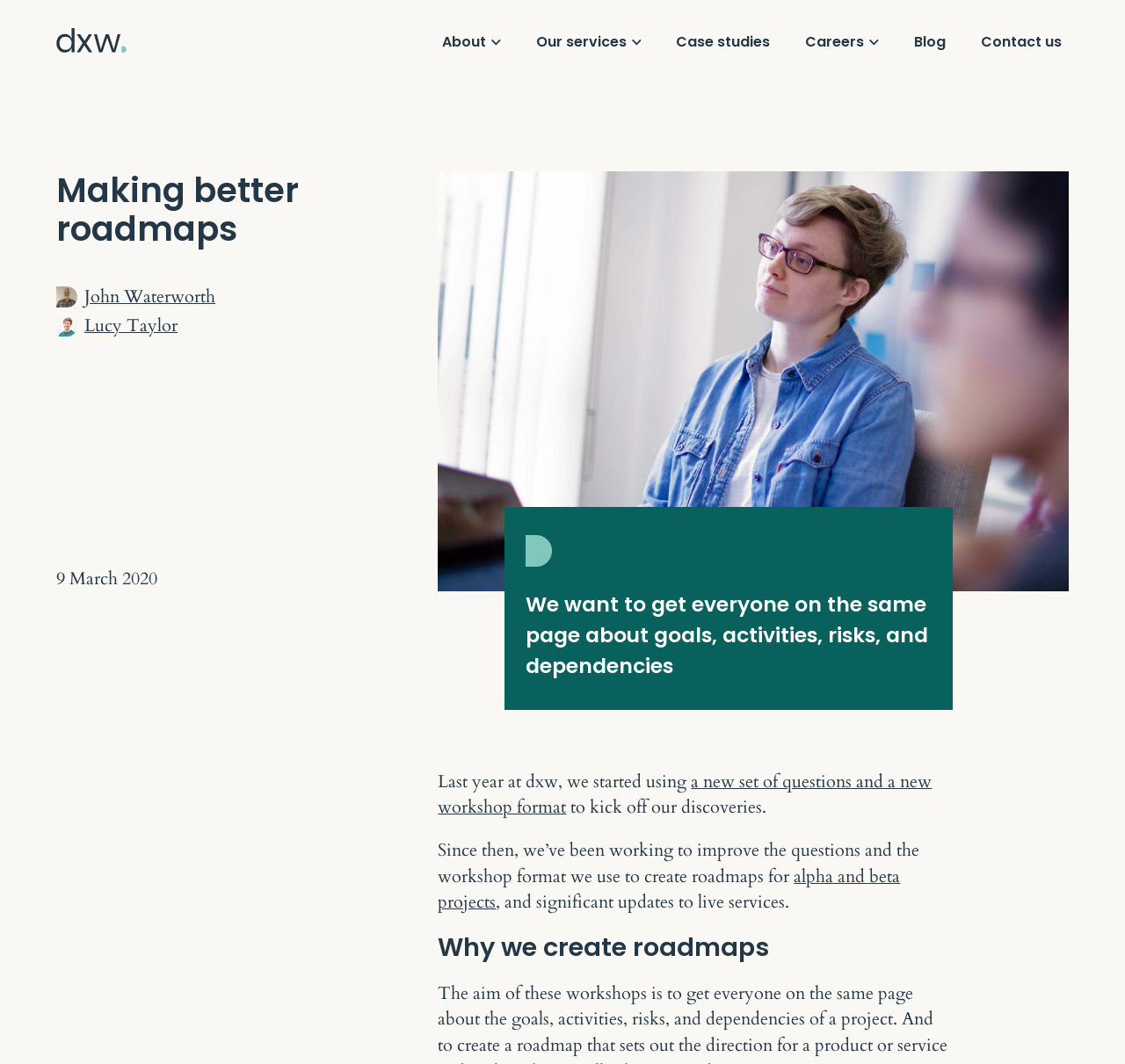Please locate and retrieve the main header text of the webpage.

Making better roadmaps